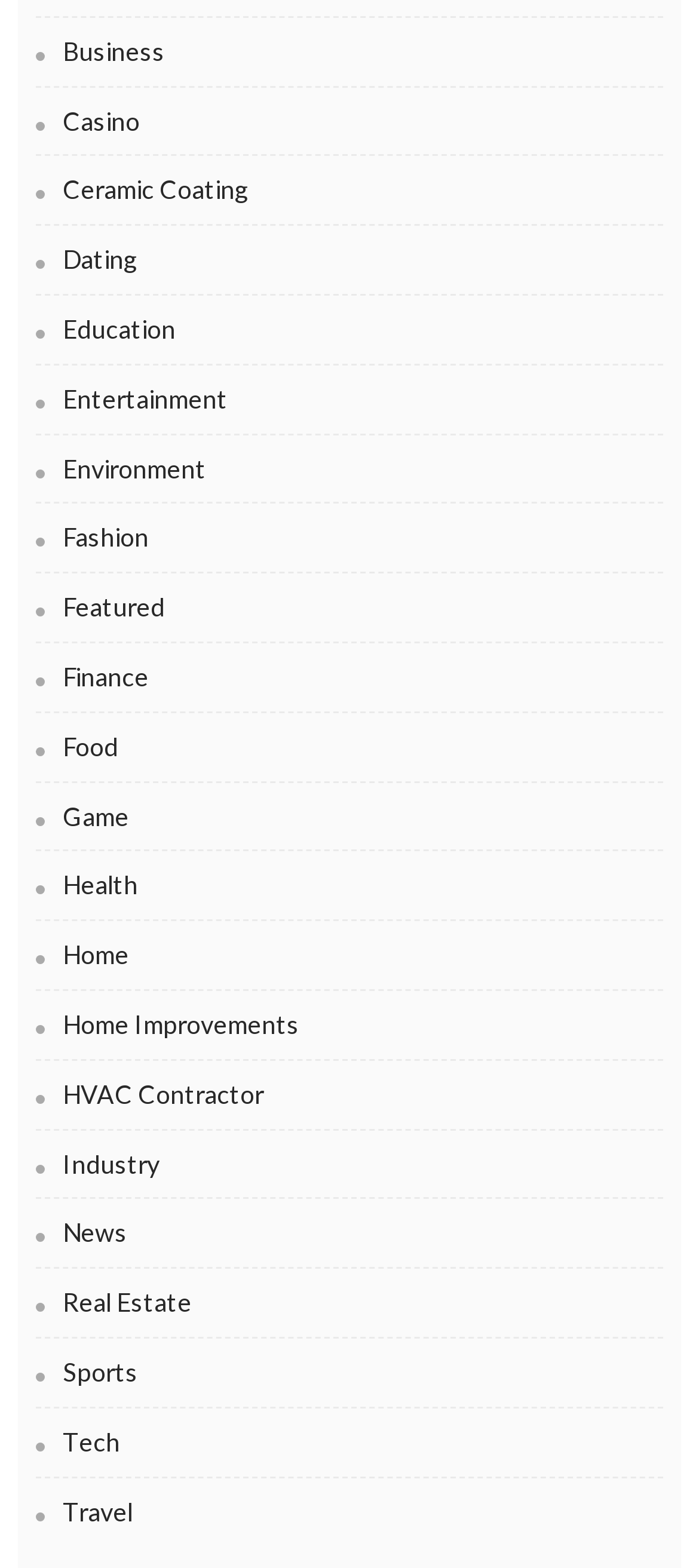Please provide the bounding box coordinates for the UI element as described: "Casino". The coordinates must be four floats between 0 and 1, represented as [left, top, right, bottom].

[0.051, 0.066, 0.949, 0.103]